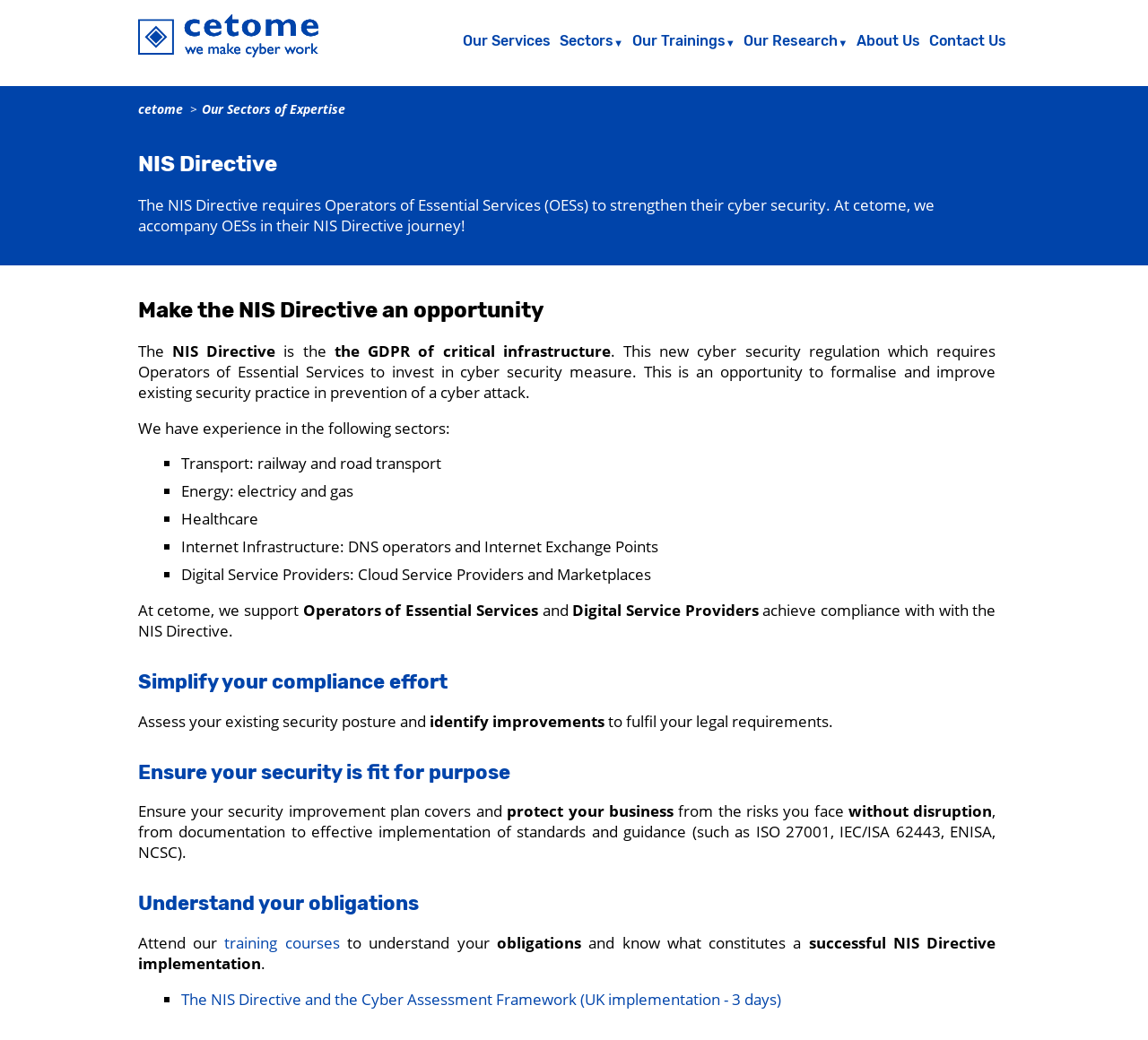Please determine the bounding box coordinates of the element to click on in order to accomplish the following task: "attend training courses". Ensure the coordinates are four float numbers ranging from 0 to 1, i.e., [left, top, right, bottom].

[0.196, 0.897, 0.296, 0.916]